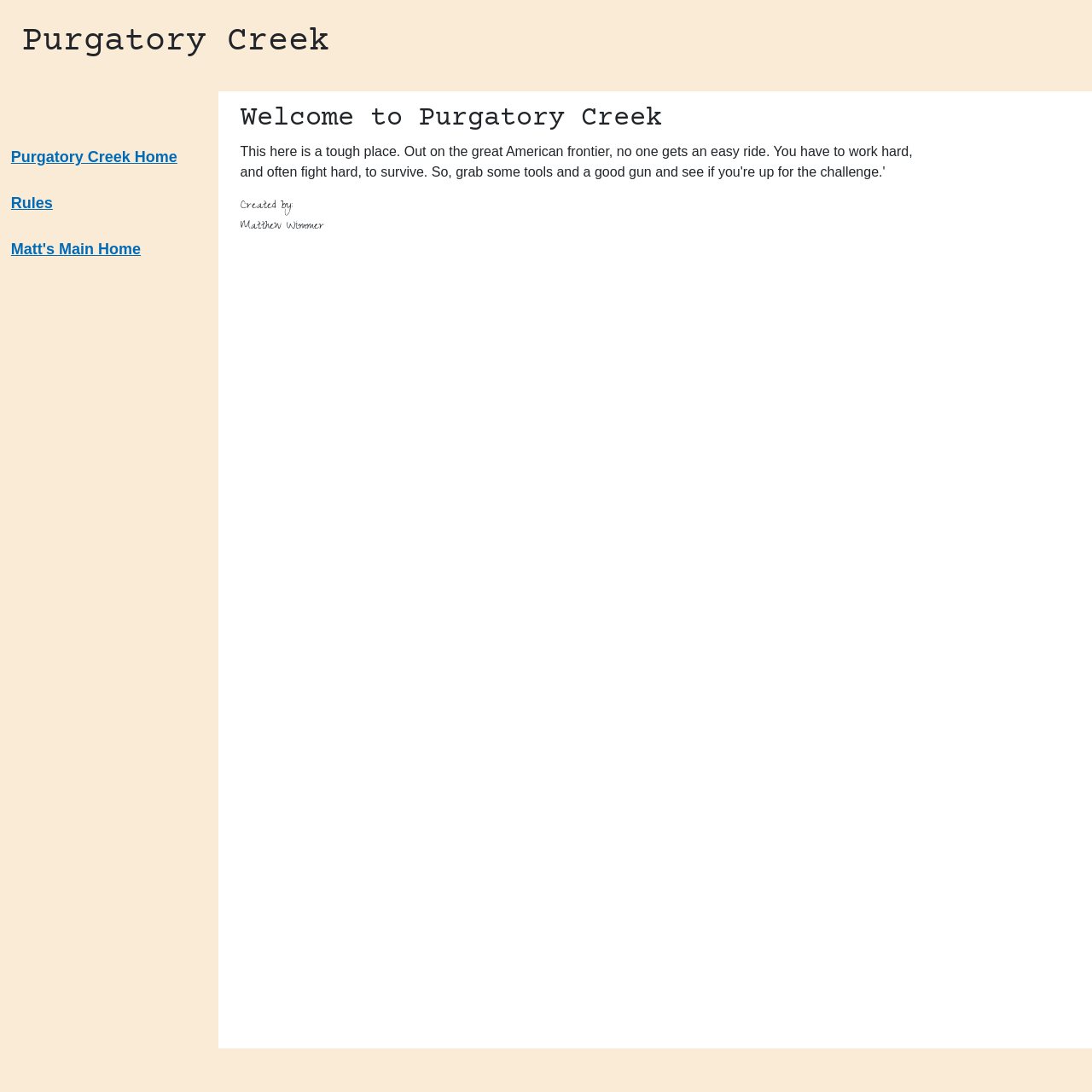Explain the webpage in detail.

The webpage is about Purgatory Creek, with a prominent heading at the top left corner displaying the title "Purgatory Creek". Below this heading, there is a main section that occupies most of the page, containing several links and text elements. 

On the top left side of the main section, there are three links: "Purgatory Creek Home", "Rules", and "Matt's Main Home", listed in a vertical order. 

To the right of these links, there is a heading that reads "Welcome to Purgatory Creek", followed by two lines of text: "Created by:" and "Matthew Wimmer", which indicates the creator of the webpage. 

On the right side of the main section, there is a complementary section that takes up about 15% of the page width. 

At the very bottom of the page, there is a content information section that spans the full width of the page.